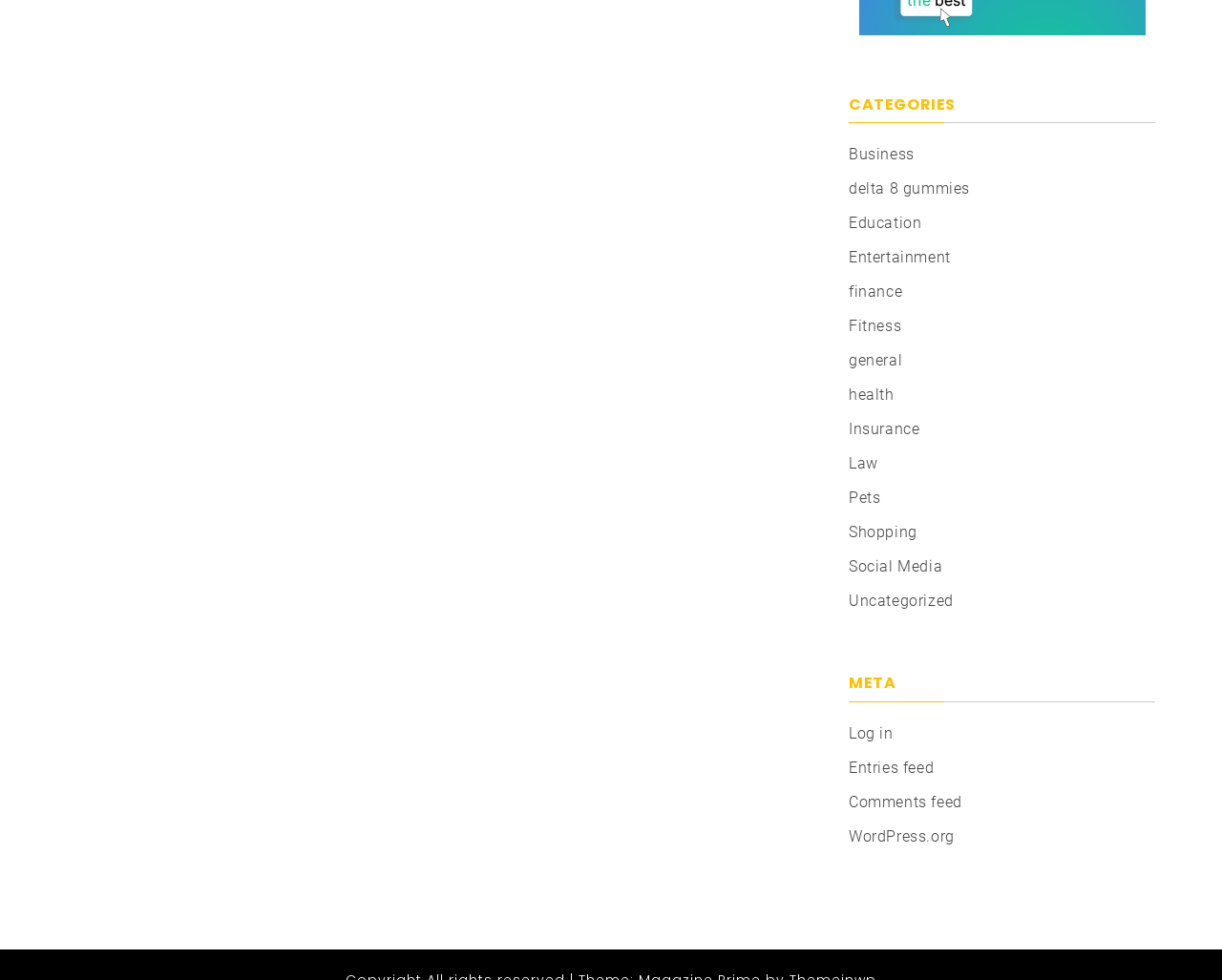Identify the bounding box coordinates of the clickable region required to complete the instruction: "Log in to the website". The coordinates should be given as four float numbers within the range of 0 and 1, i.e., [left, top, right, bottom].

[0.695, 0.739, 0.731, 0.758]